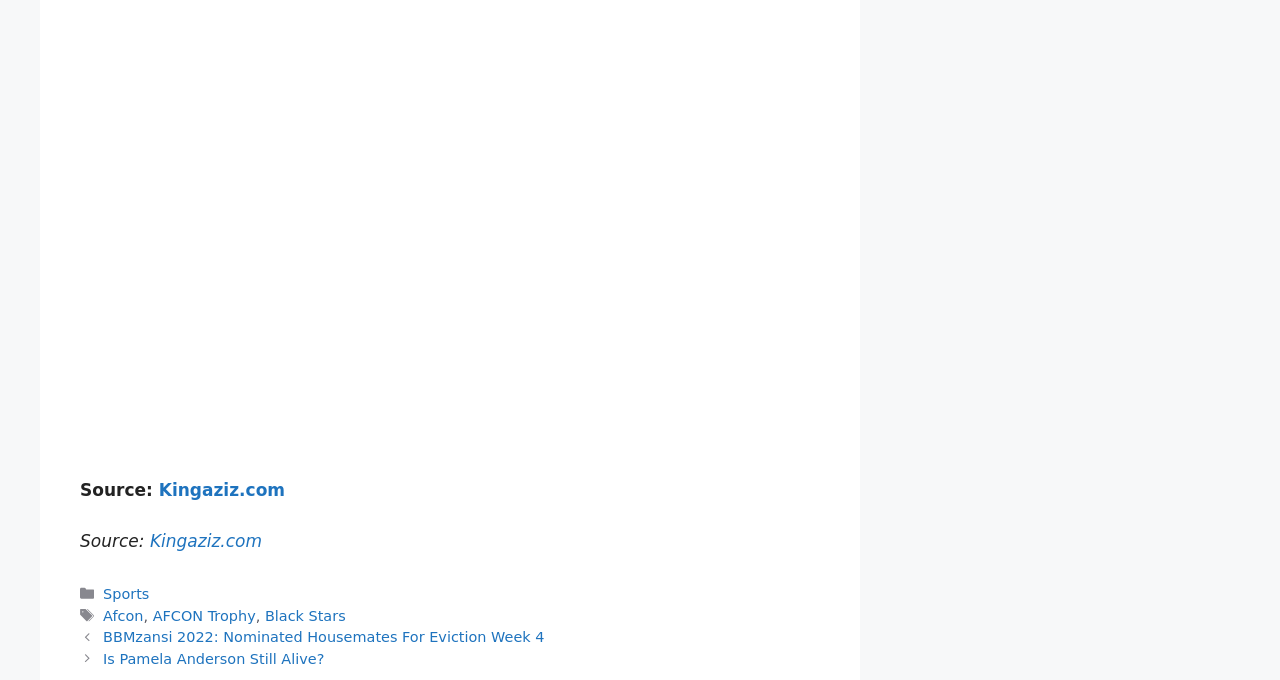What is the source of the content?
Please provide a comprehensive answer based on the details in the screenshot.

The source of the content is mentioned at the top of the webpage, where it says 'Source:' followed by a link to 'Kingaziz.com'.